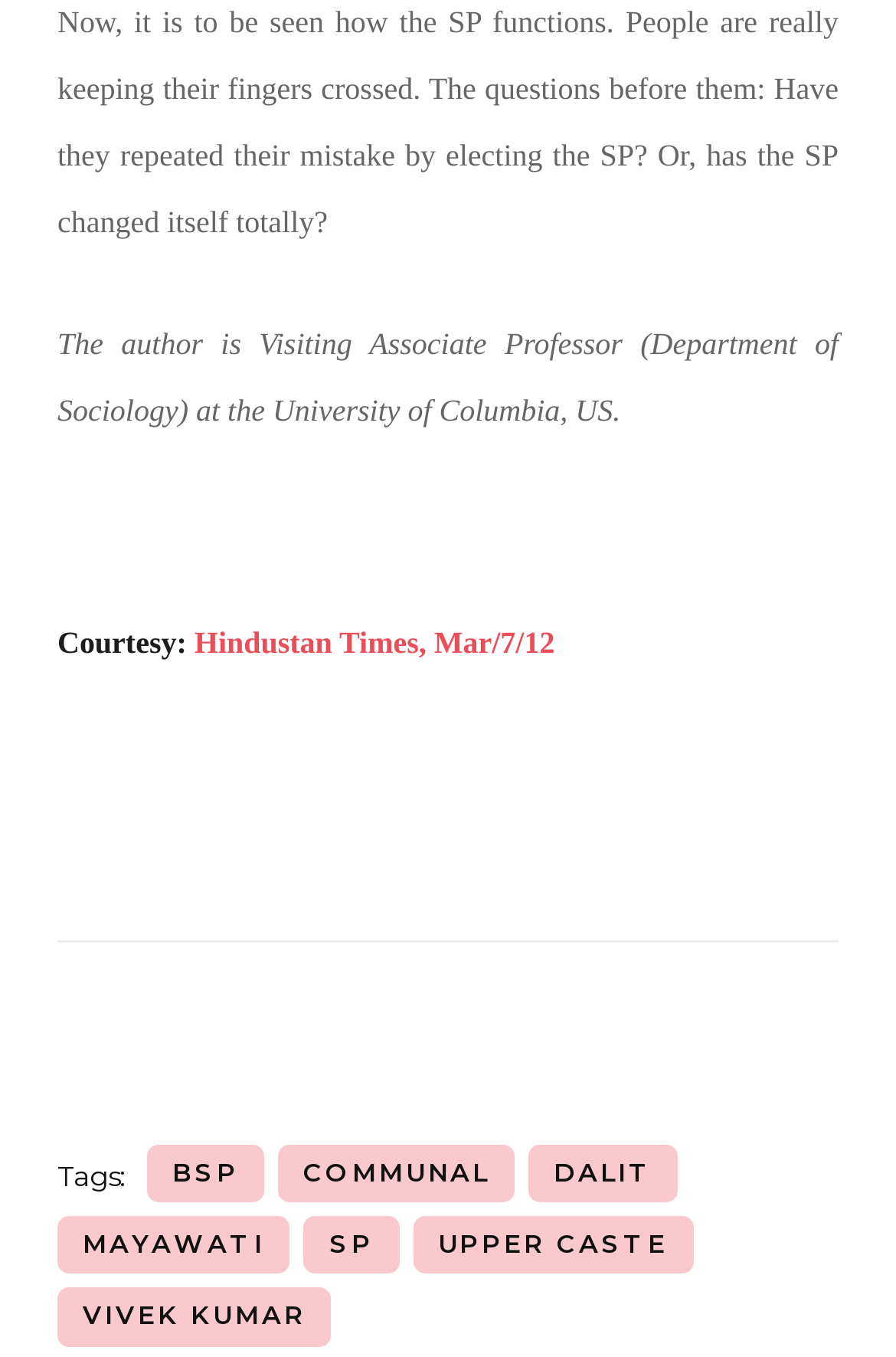Who is the author of the article?
Examine the screenshot and reply with a single word or phrase.

Visiting Associate Professor